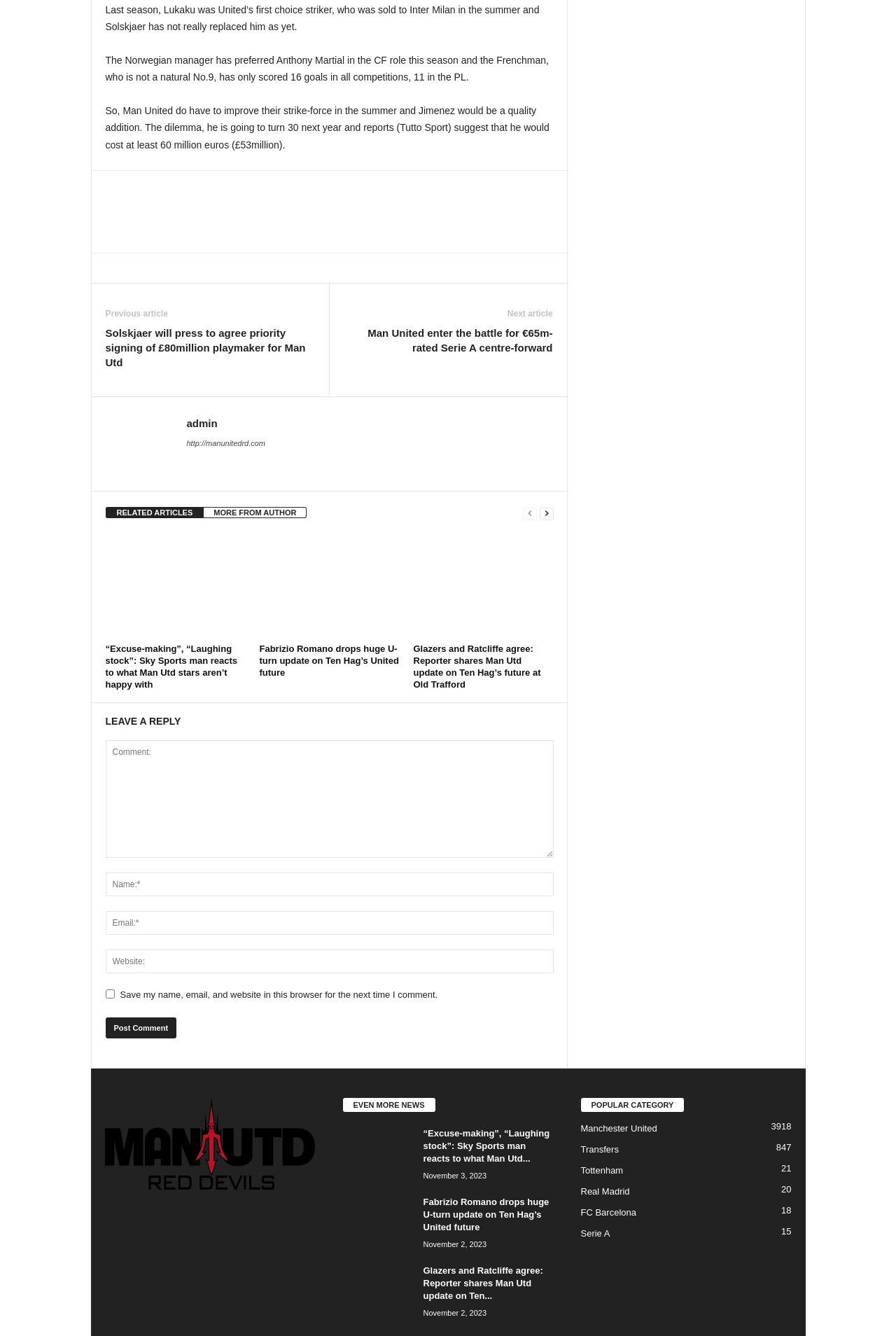Locate the bounding box for the described UI element: "Manchester United3918". Ensure the coordinates are four float numbers between 0 and 1, formatted as [left, top, right, bottom].

[0.648, 0.84, 0.733, 0.848]